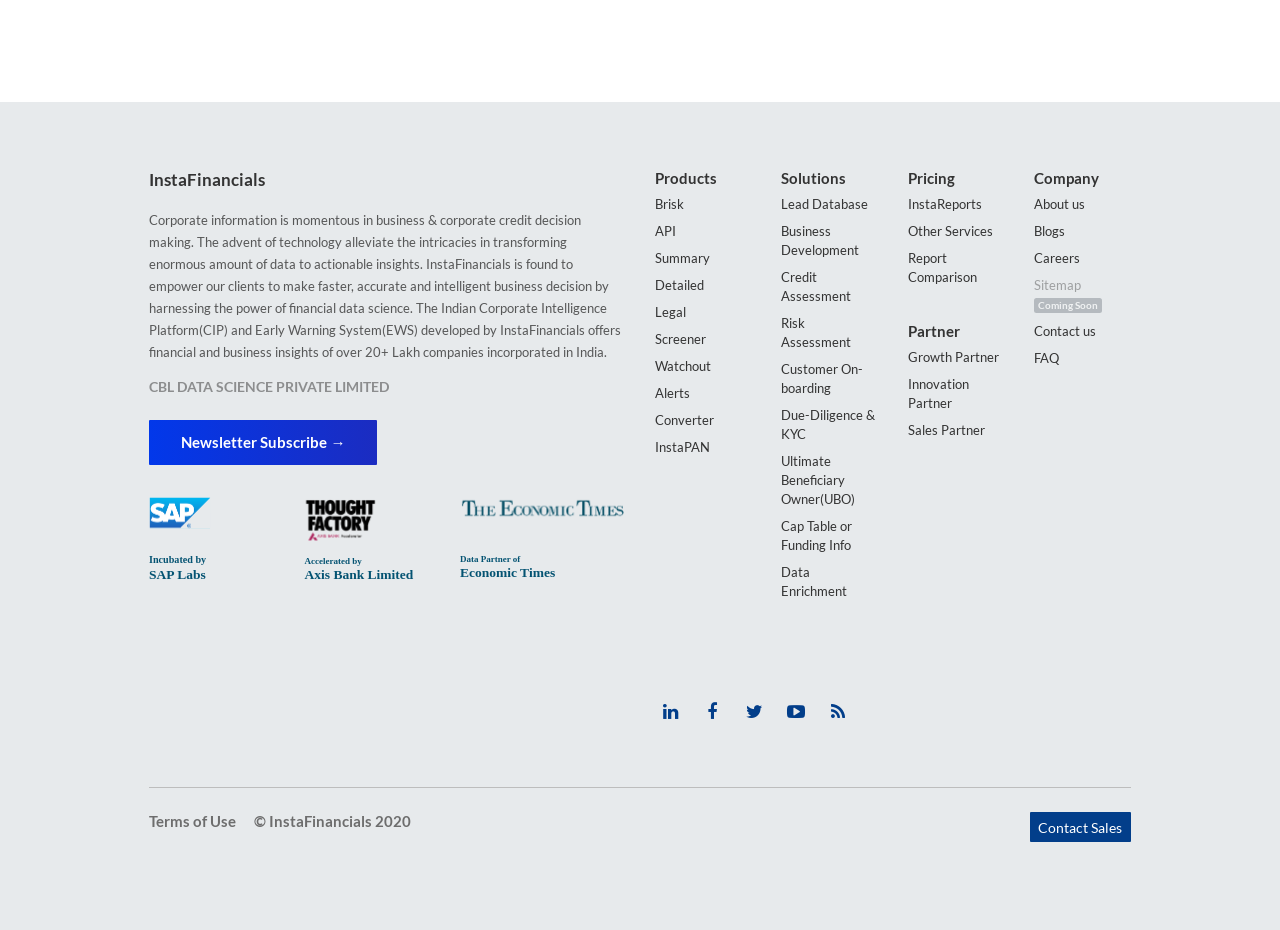Carefully observe the image and respond to the question with a detailed answer:
What is the last link under the 'Company' heading?

The webpage has a heading 'Company' with several links underneath it, and the last link is 'Contact us'.